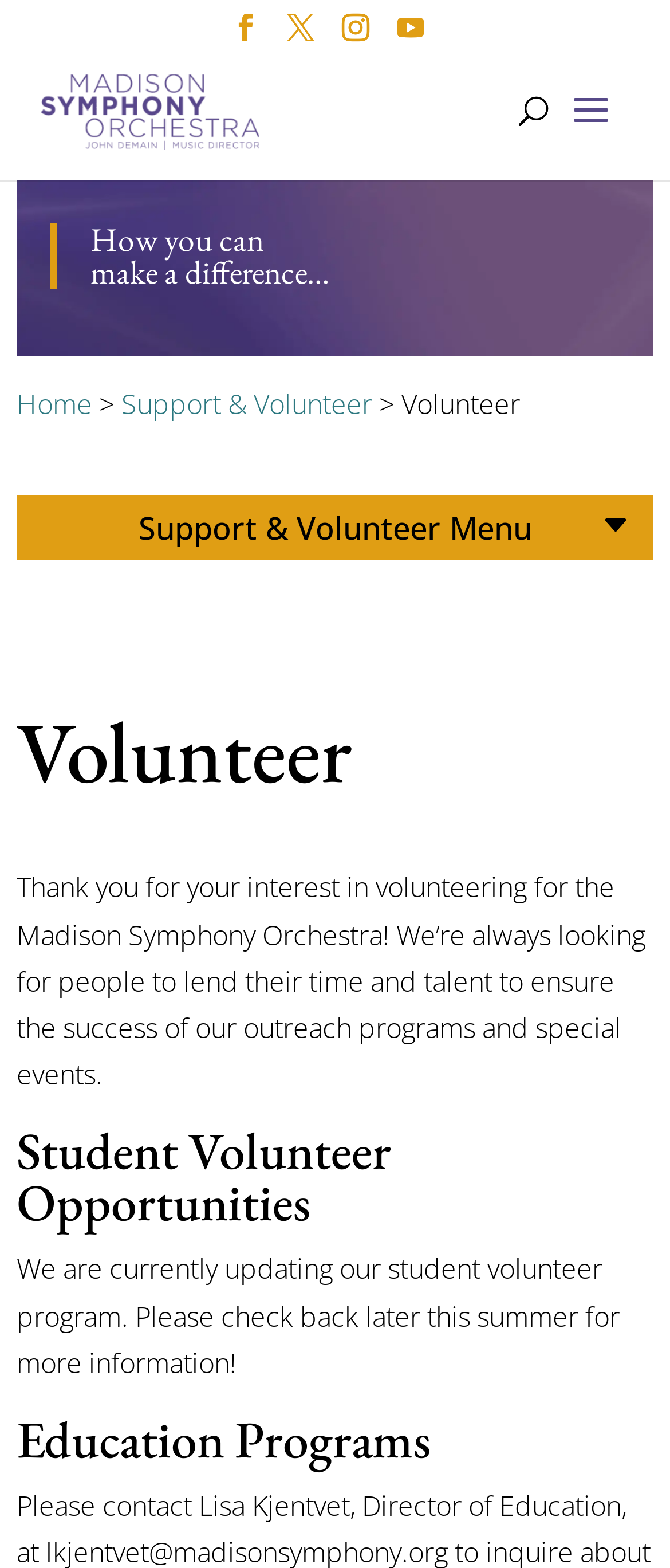Identify the bounding box coordinates of the area that should be clicked in order to complete the given instruction: "Click the Student Volunteer Opportunities heading". The bounding box coordinates should be four float numbers between 0 and 1, i.e., [left, top, right, bottom].

[0.025, 0.718, 0.975, 0.795]